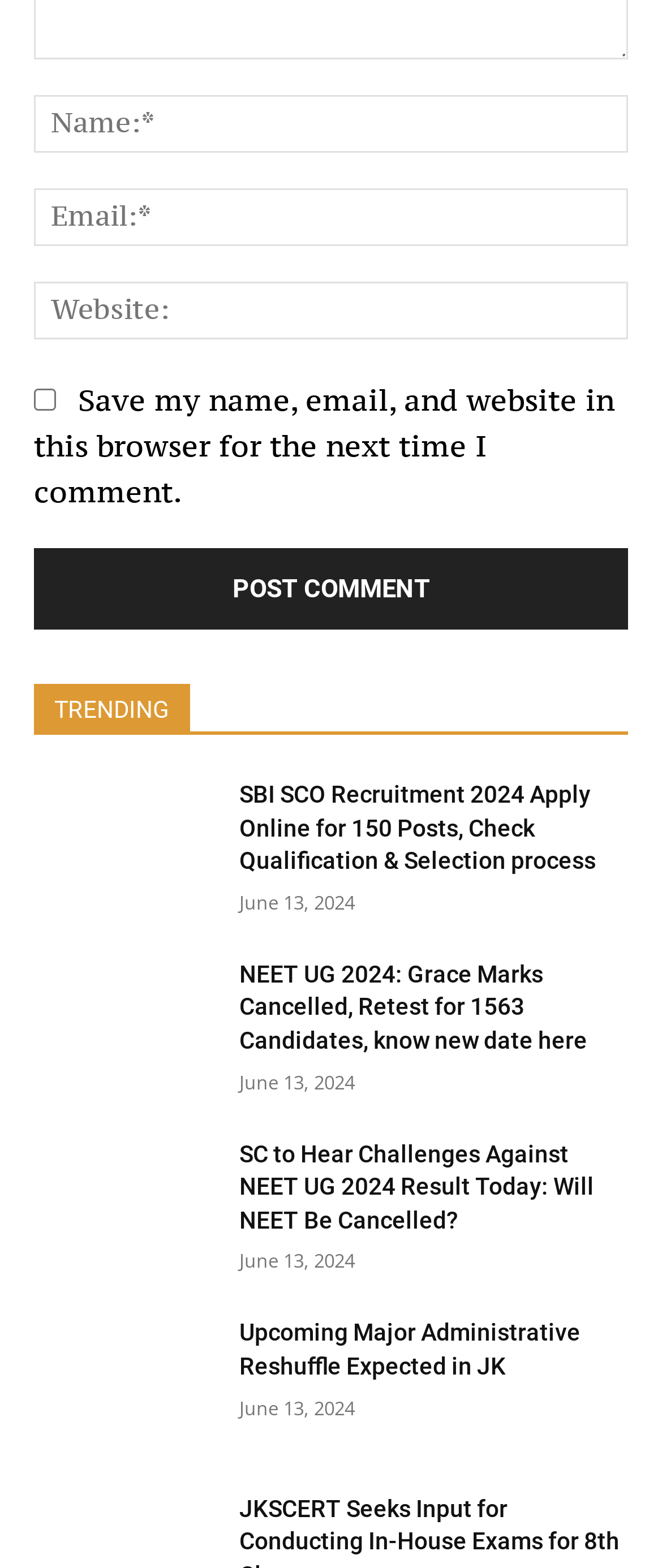Respond to the question below with a single word or phrase: What is the function of the checkbox in the comment section?

Save user information